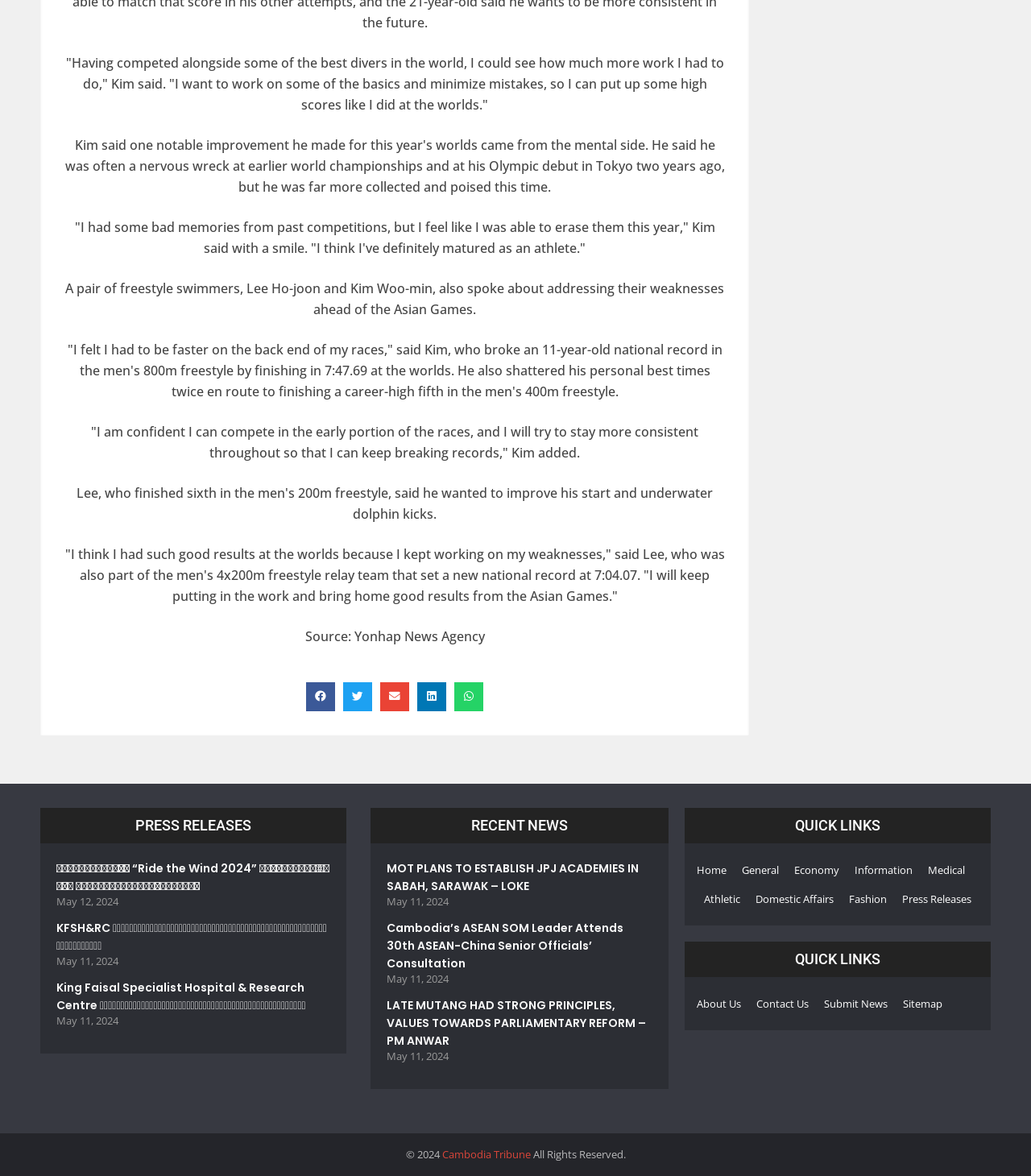What is the name of the news agency mentioned in the article?
Craft a detailed and extensive response to the question.

I found the answer by reading the source of the article which mentions 'Source: Yonhap News Agency'.